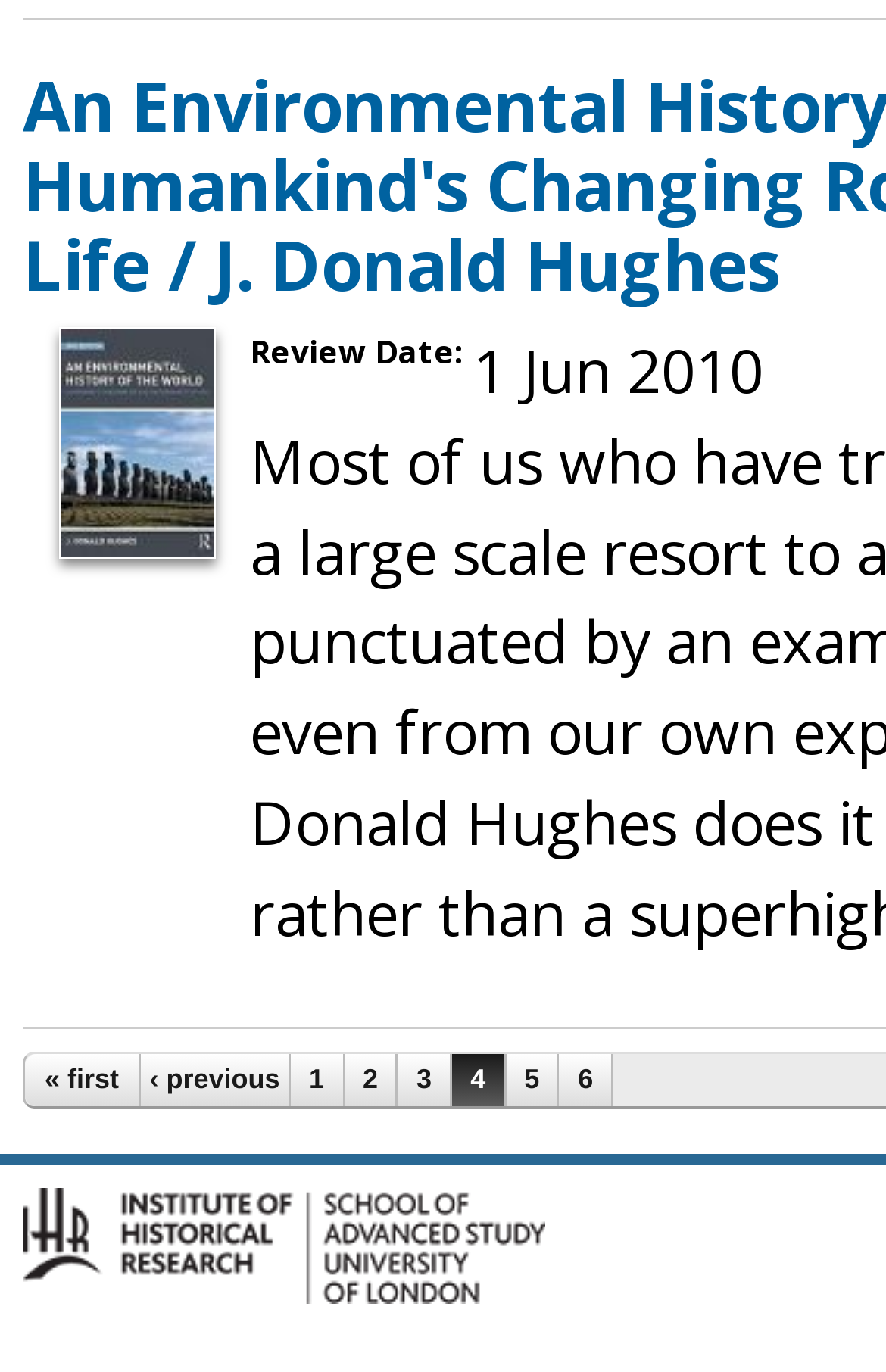Provide a single word or phrase answer to the question: 
What is the heading above the page links?

Pages